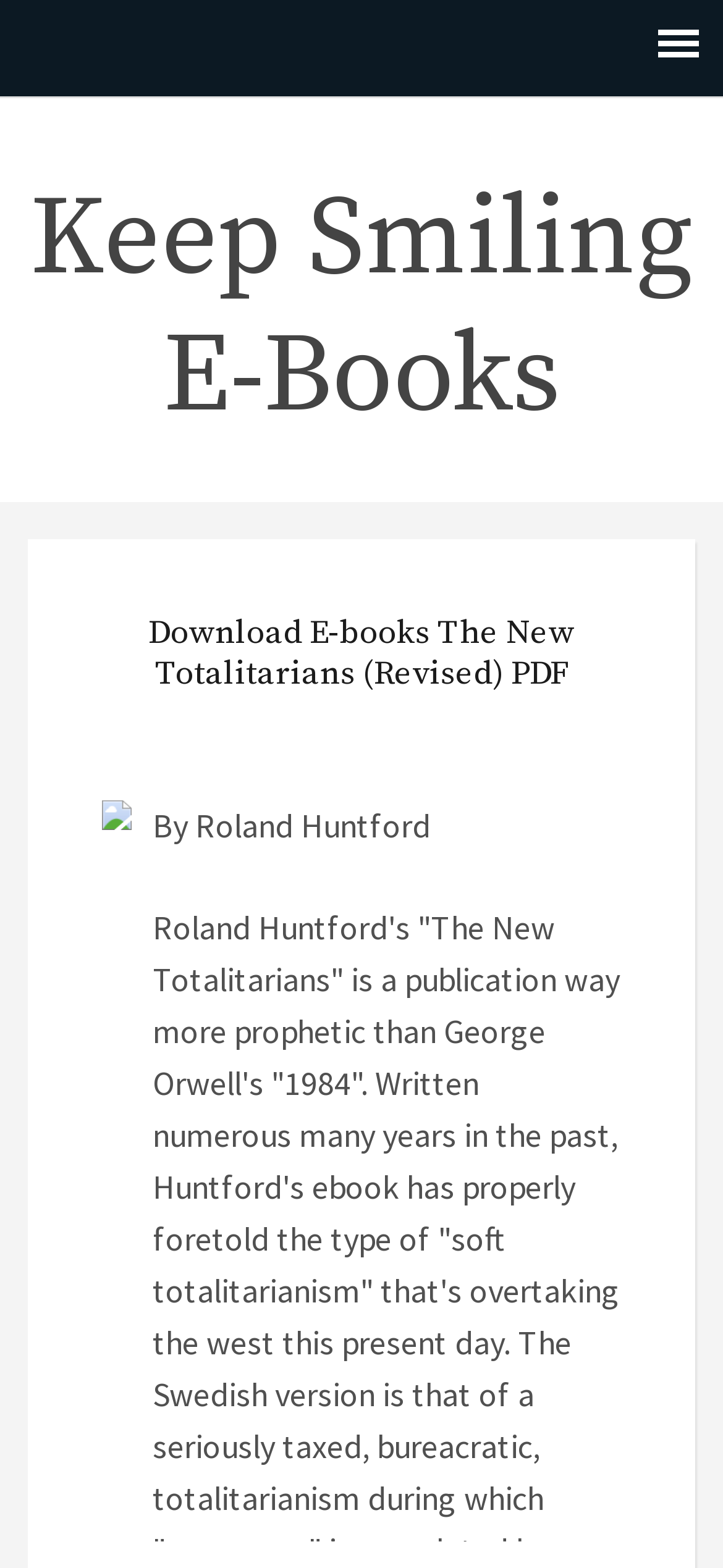Illustrate the webpage with a detailed description.

The webpage appears to be a download page for an e-book titled "The New Totalitarians (Revised)" by Roland Huntford. At the top of the page, there is a link spanning almost the entire width of the page. Below this link, there is a heading that reads "Keep Smiling E-Books", which is also a link. This heading is positioned near the top-left corner of the page.

Inside the "Keep Smiling E-Books" section, there is a header that contains the title of the e-book, "Download E-books The New Totalitarians (Revised) PDF". This header is positioned below the "Keep Smiling E-Books" heading and takes up a significant portion of the page's width. 

To the right of the e-book title, there is an image, which is relatively small compared to the other elements on the page. Below the image, there is a static text element that displays the author's name, "By Roland Huntford". This text is positioned near the middle of the page, slightly to the right of the center.